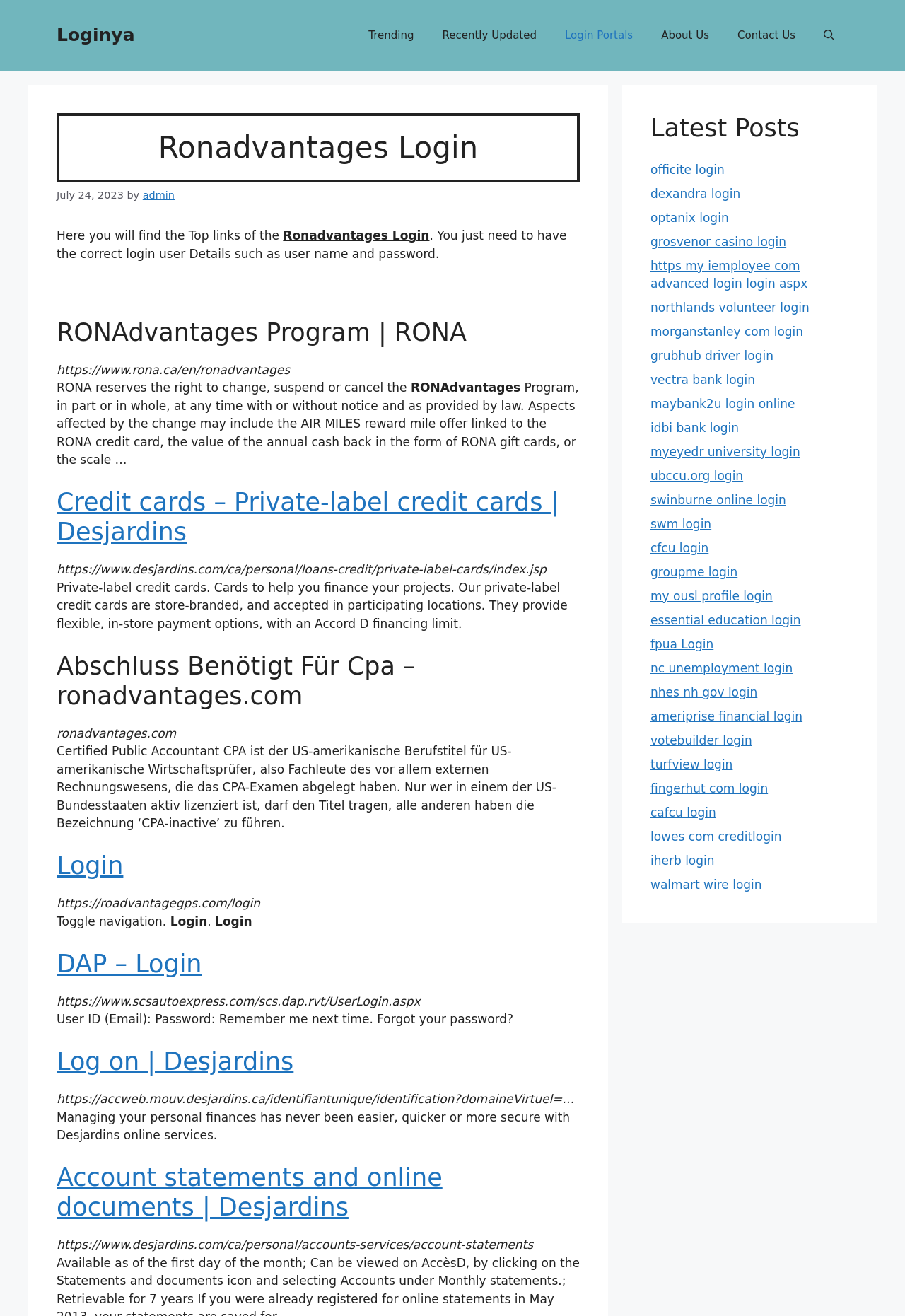Find the bounding box coordinates of the area to click in order to follow the instruction: "Visit the 'About Us' page".

[0.715, 0.011, 0.799, 0.043]